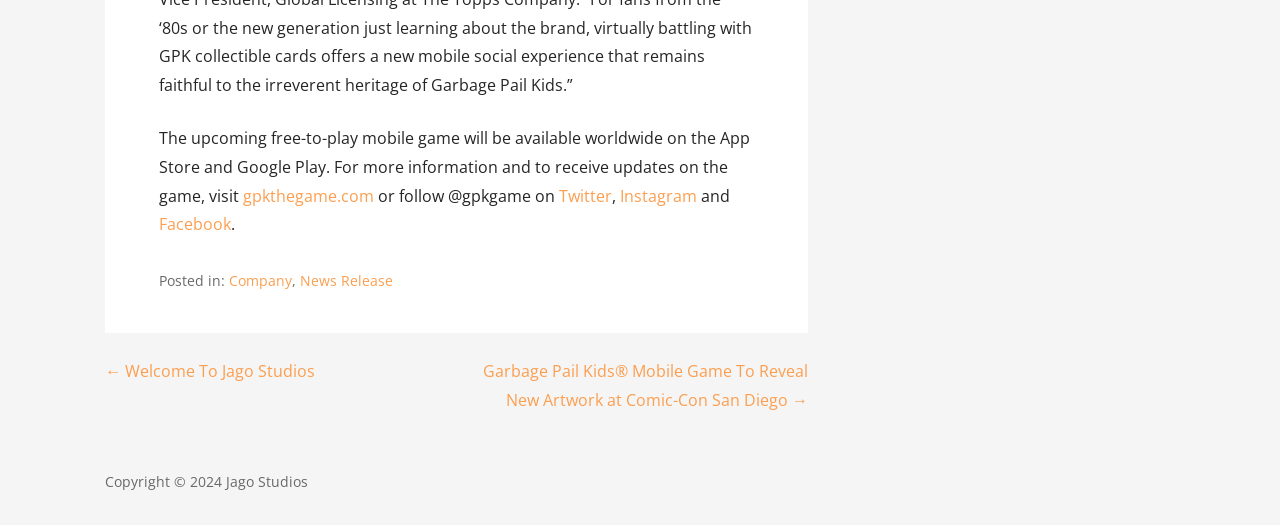Please determine the bounding box coordinates for the element that should be clicked to follow these instructions: "follow the game on Twitter".

[0.437, 0.352, 0.478, 0.393]